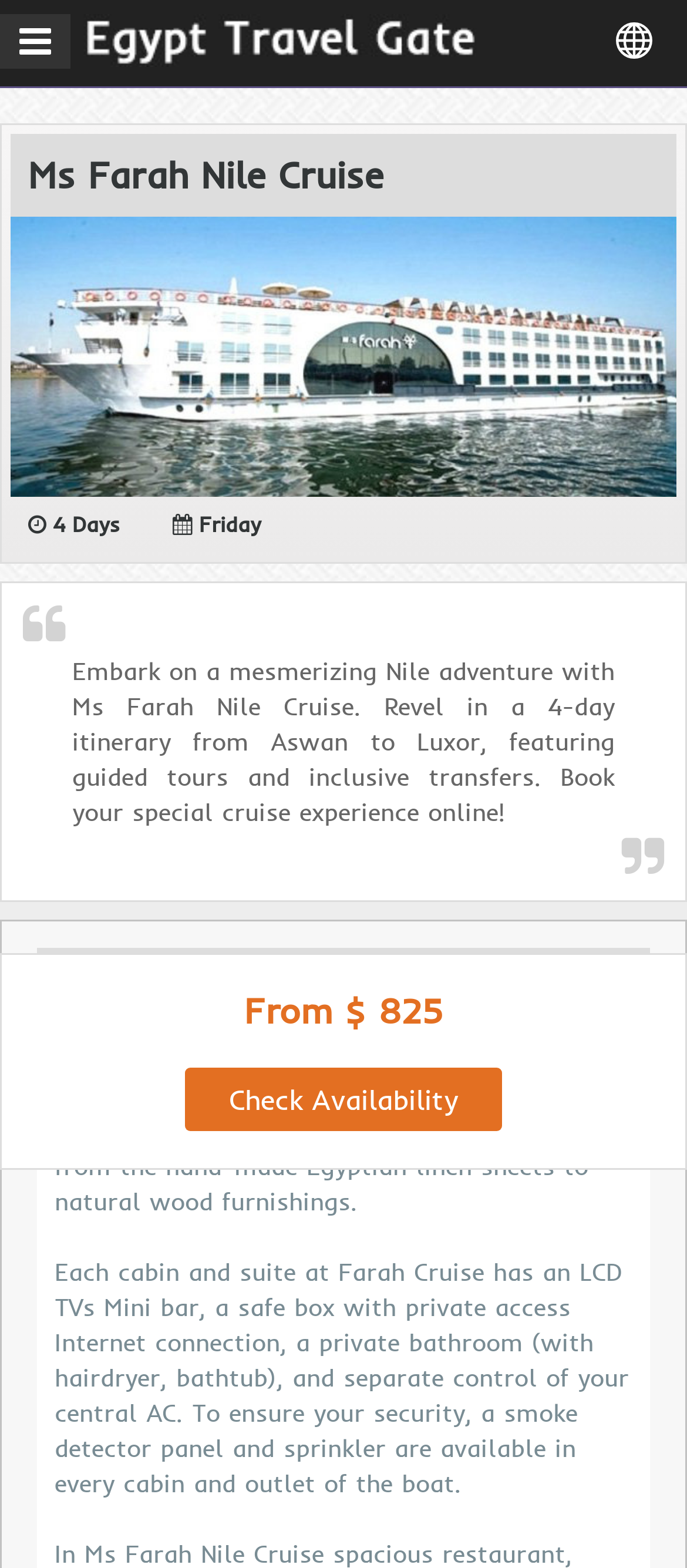Extract the bounding box coordinates for the UI element described by the text: "aria-label="Menu"". The coordinates should be in the form of [left, top, right, bottom] with values between 0 and 1.

[0.0, 0.009, 0.103, 0.044]